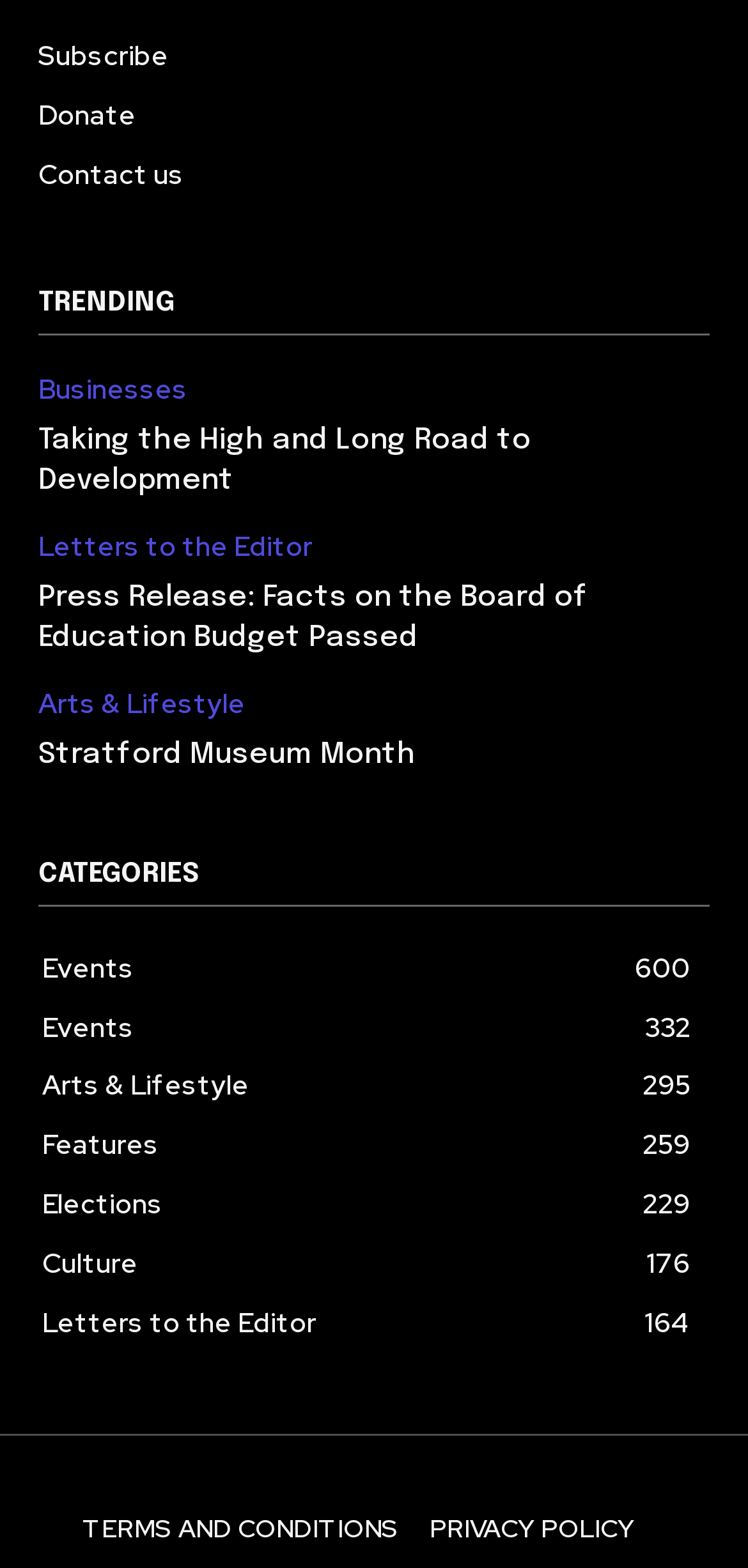Give a one-word or short phrase answer to this question: 
What is the title of the second heading?

Press Release: Facts on the Board of Education Budget Passed